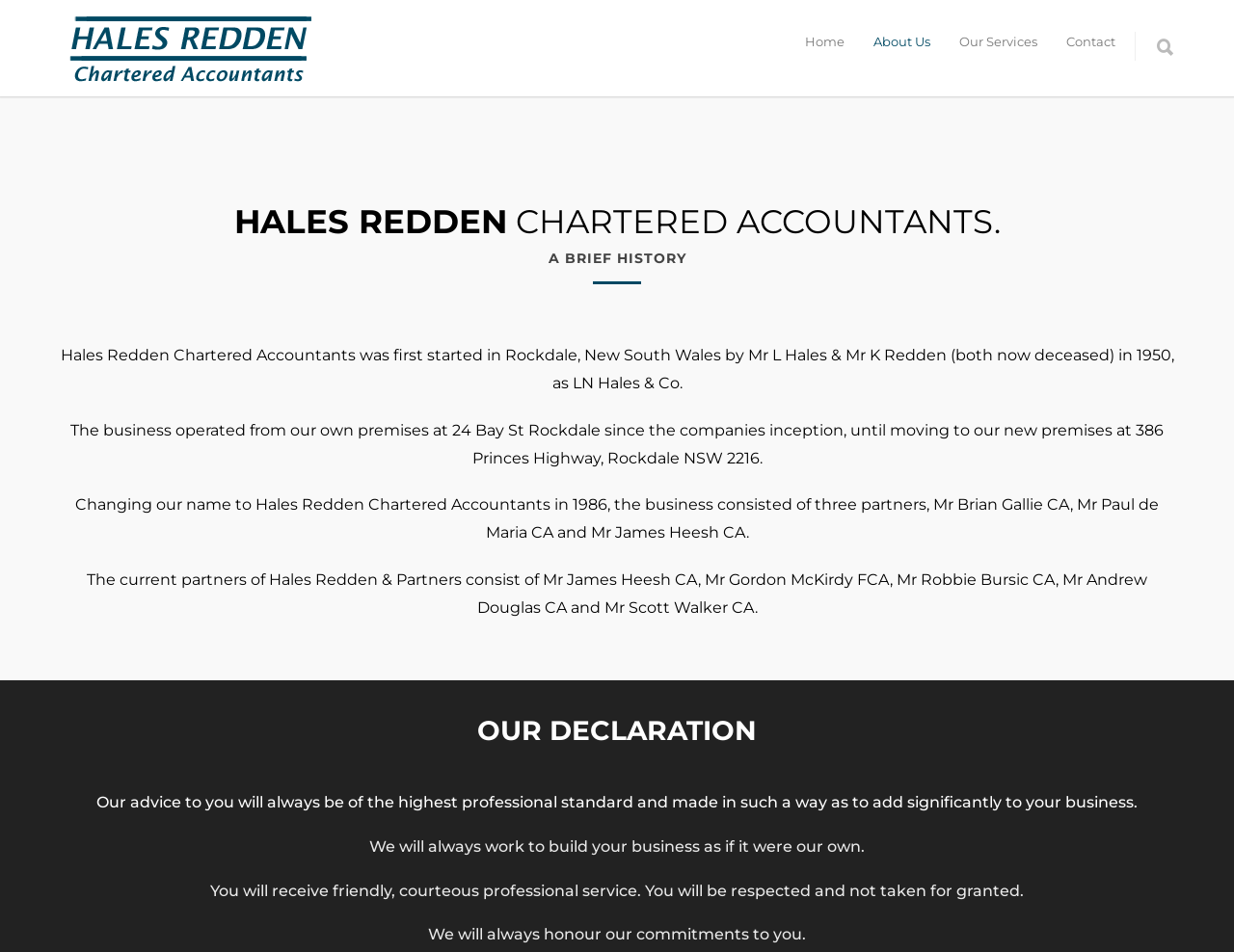Generate the text of the webpage's primary heading.

HALES REDDEN CHARTERED ACCOUNTANTS.